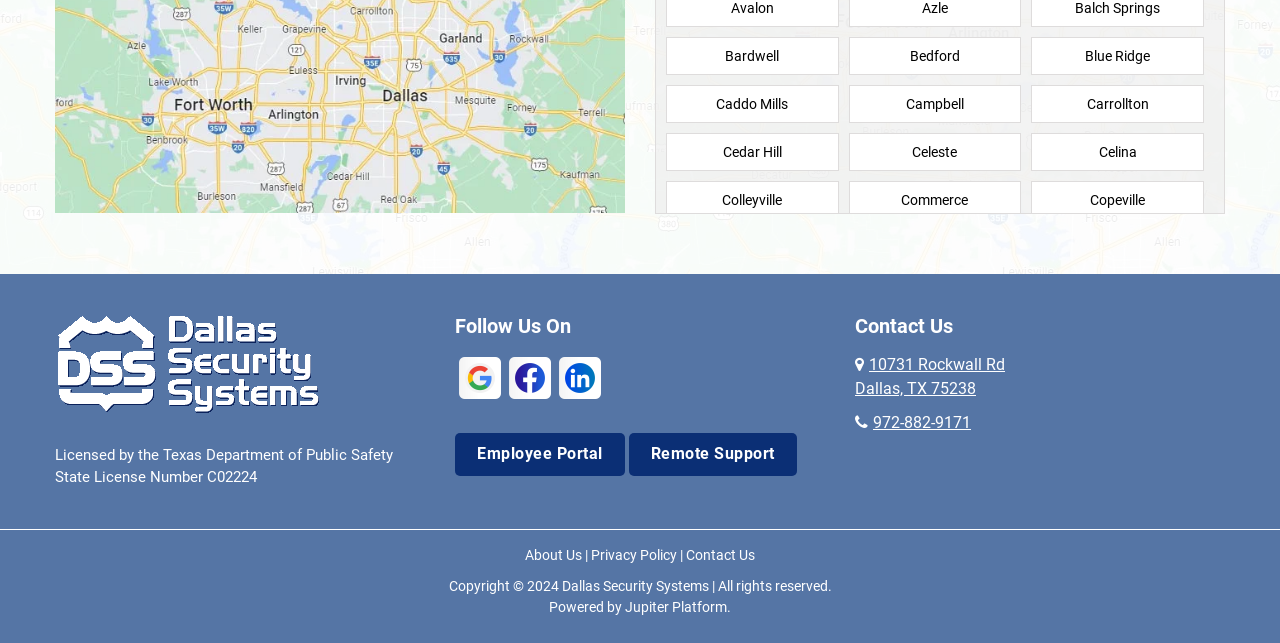Please find the bounding box coordinates of the clickable region needed to complete the following instruction: "View the address of Dallas Security Systems". The bounding box coordinates must consist of four float numbers between 0 and 1, i.e., [left, top, right, bottom].

[0.668, 0.552, 0.785, 0.619]